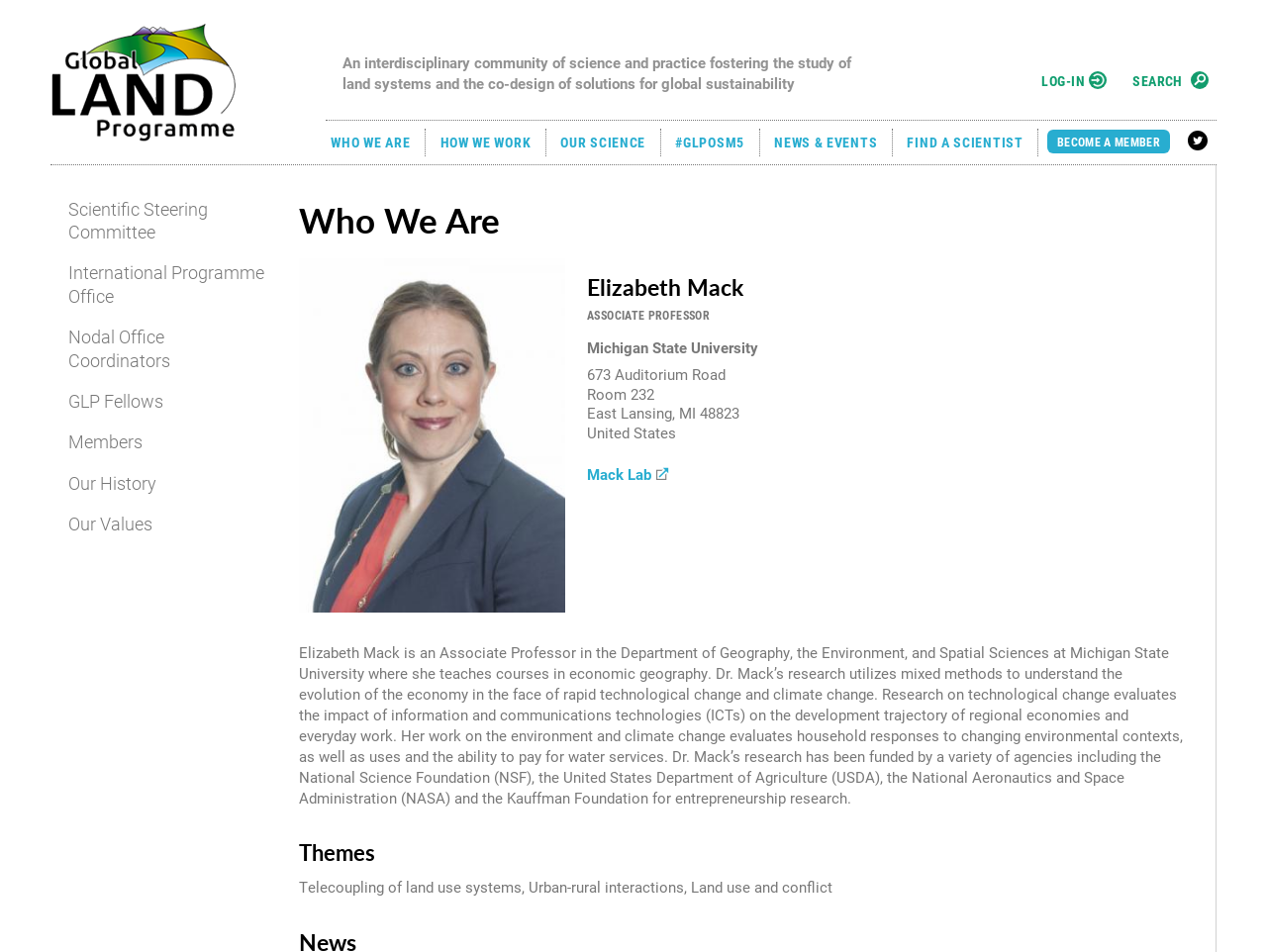Using the provided element description: "Find a Scientist", identify the bounding box coordinates. The coordinates should be four floats between 0 and 1 in the order [left, top, right, bottom].

[0.712, 0.135, 0.812, 0.164]